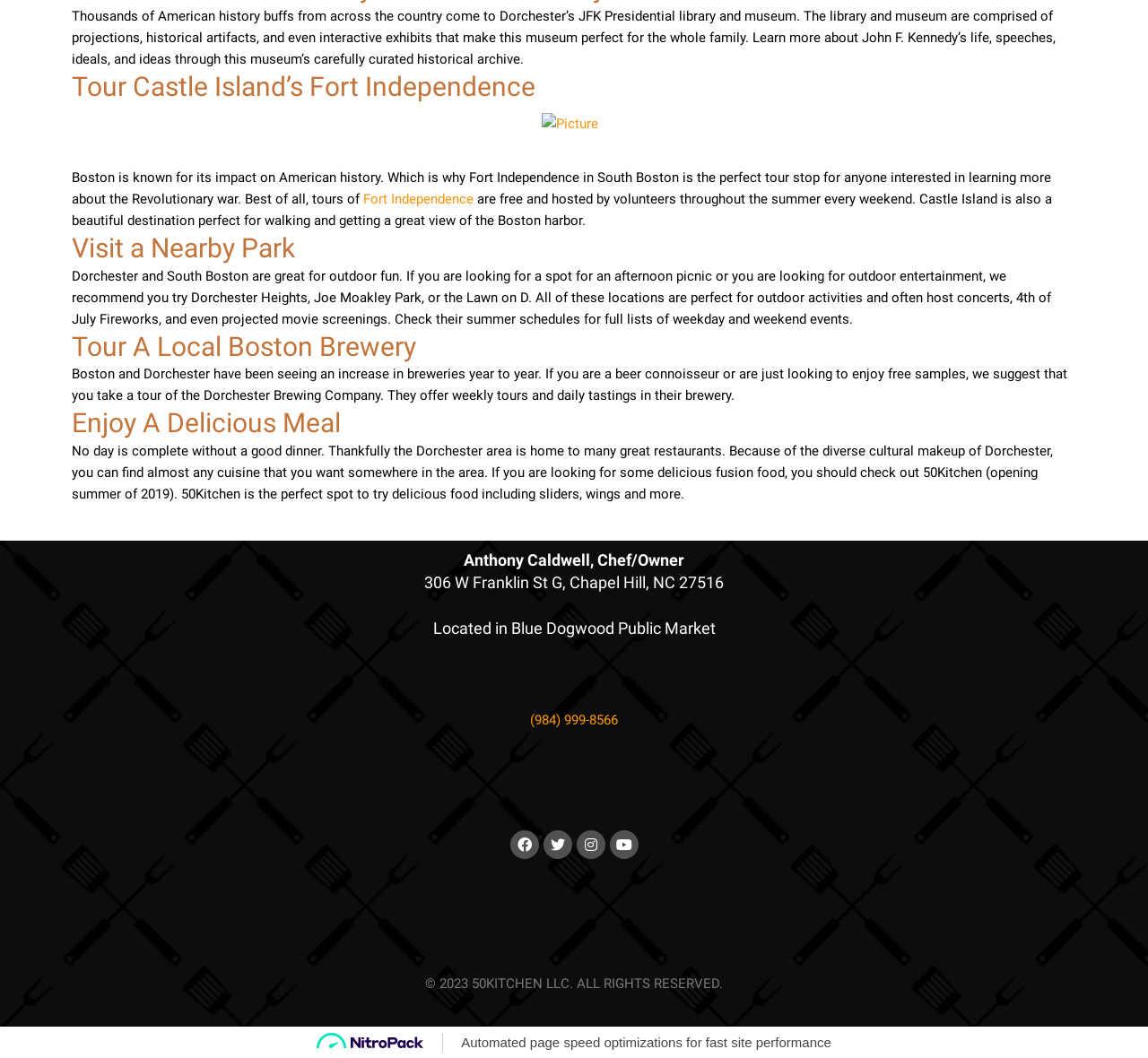Provide the bounding box coordinates of the UI element that matches the description: "Fort Independence".

[0.316, 0.181, 0.412, 0.196]